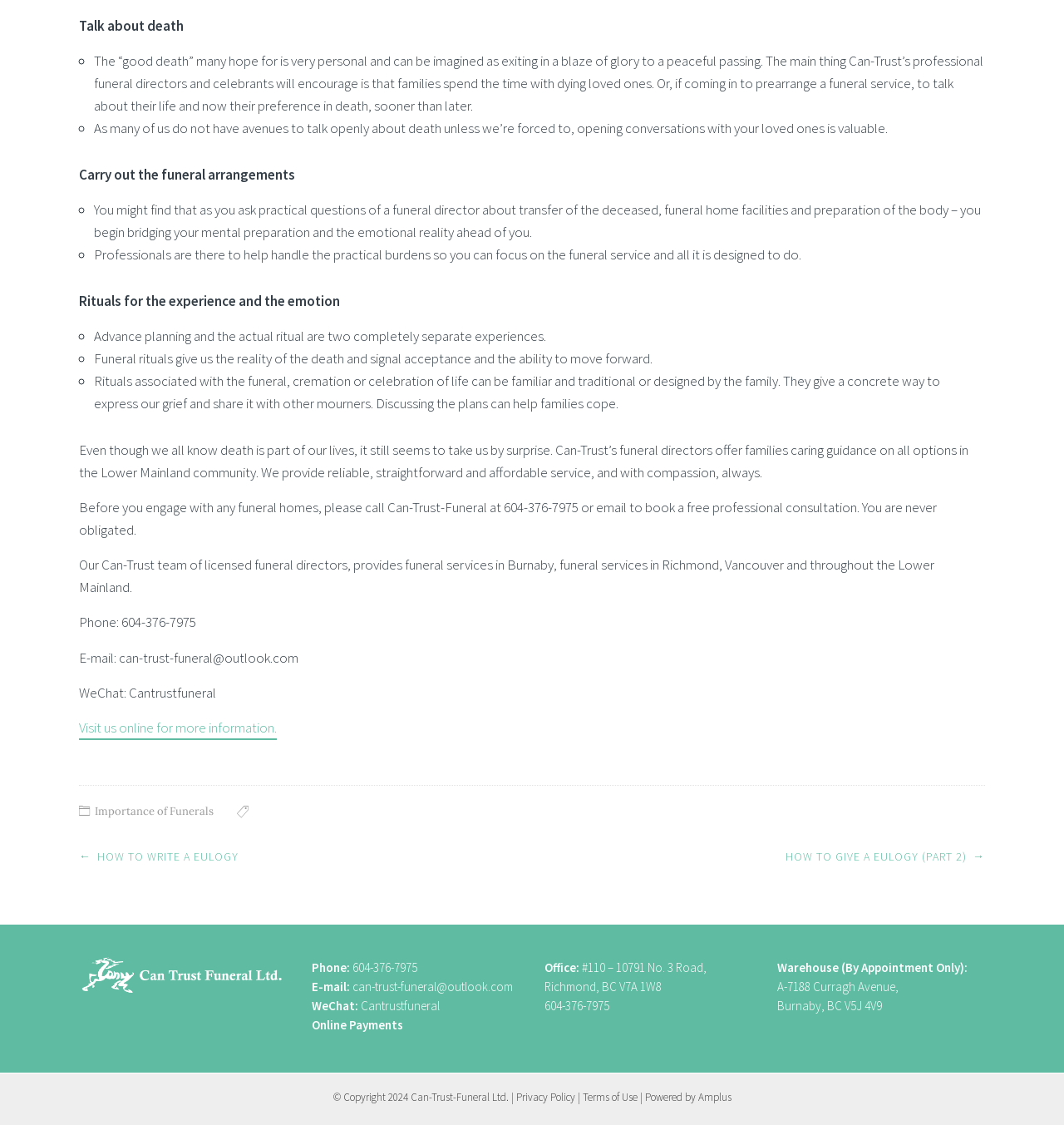Locate the bounding box of the user interface element based on this description: "Terms of Use".

[0.547, 0.969, 0.599, 0.981]